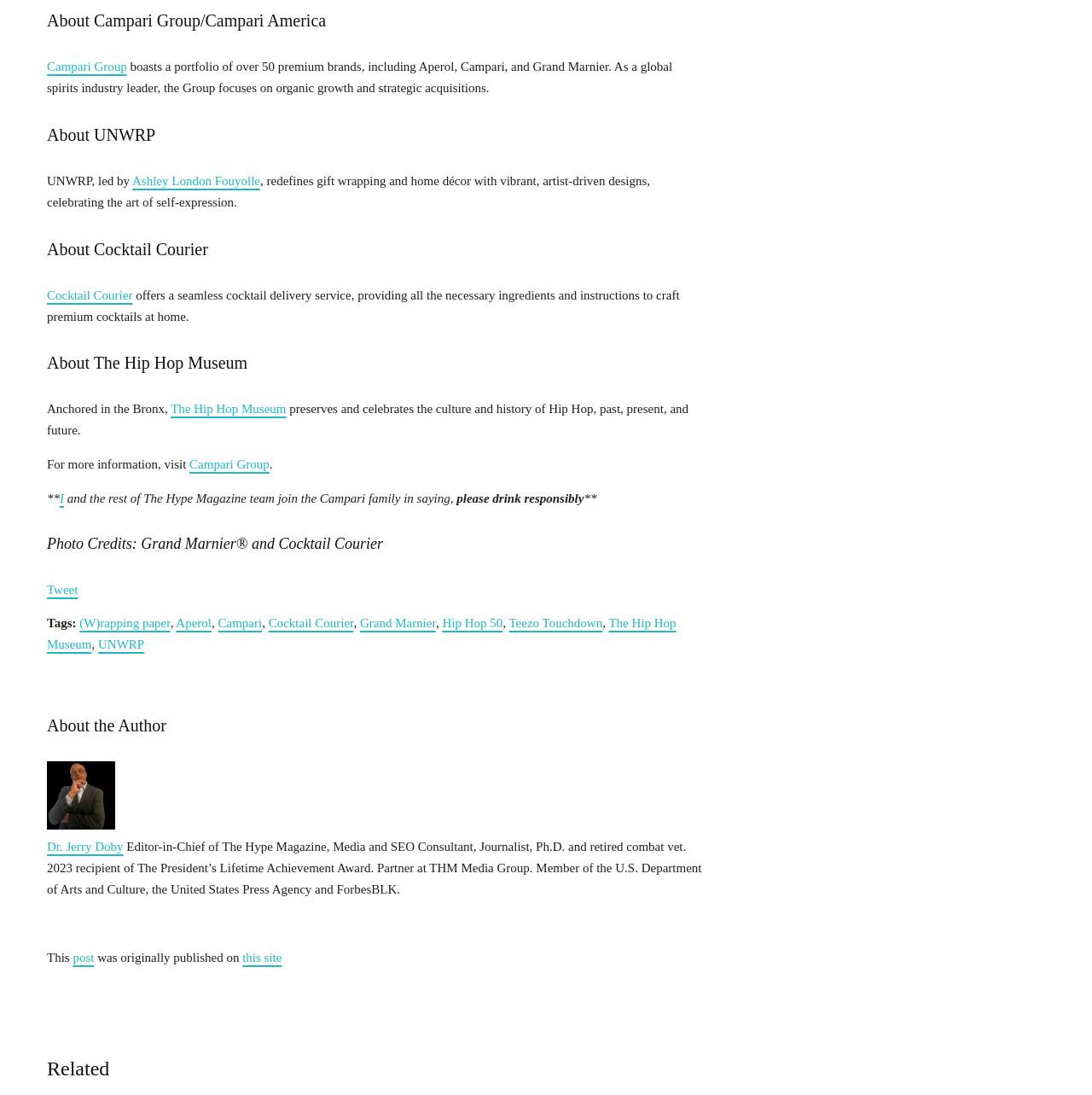Please identify the bounding box coordinates of the element on the webpage that should be clicked to follow this instruction: "Check out UNWRP". The bounding box coordinates should be given as four float numbers between 0 and 1, formatted as [left, top, right, bottom].

[0.121, 0.159, 0.238, 0.171]